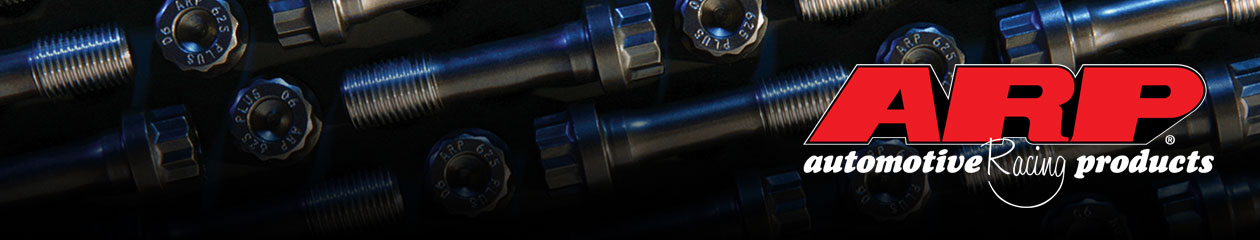Use a single word or phrase to respond to the question:
What is the background of the image composed of?

Bolts and screws